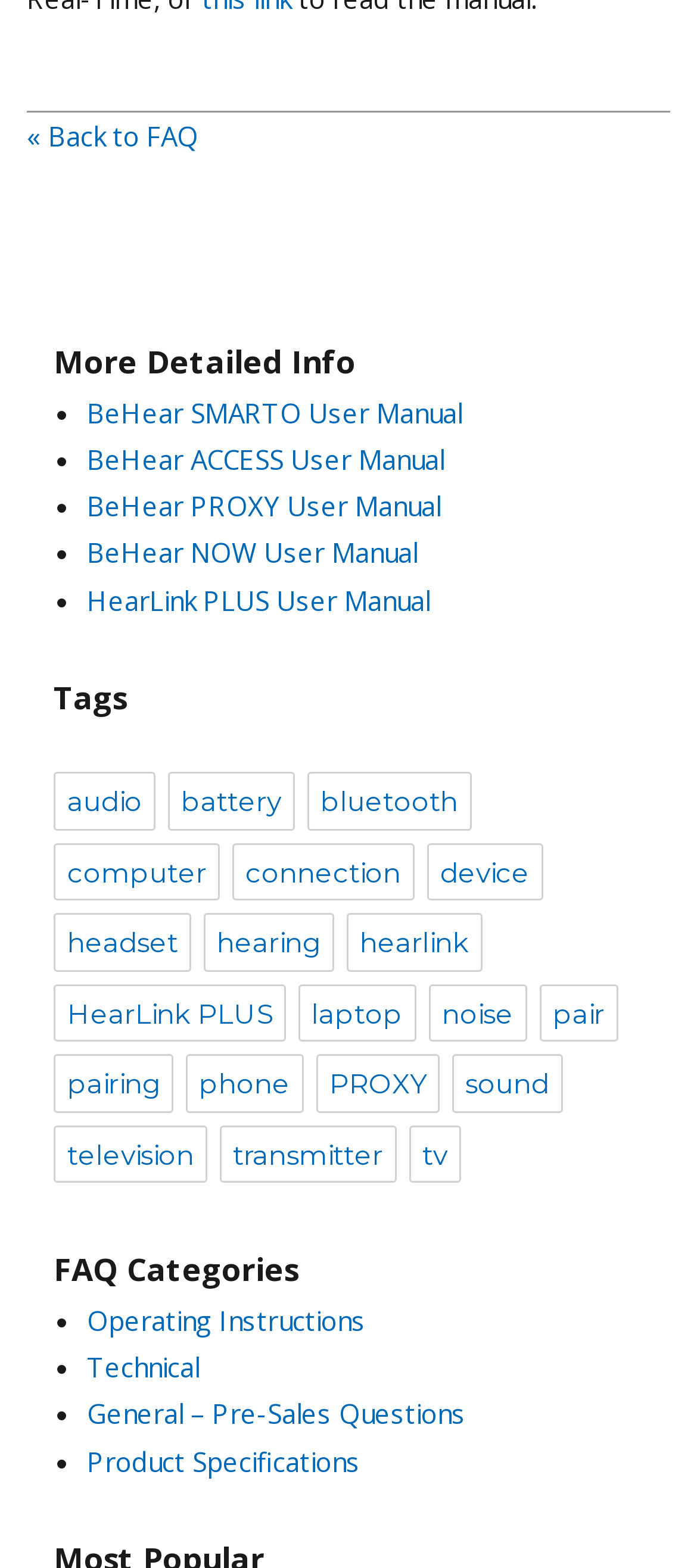Find the bounding box coordinates for the area that must be clicked to perform this action: "view BeHear SMARTO User Manual".

[0.125, 0.251, 0.663, 0.274]